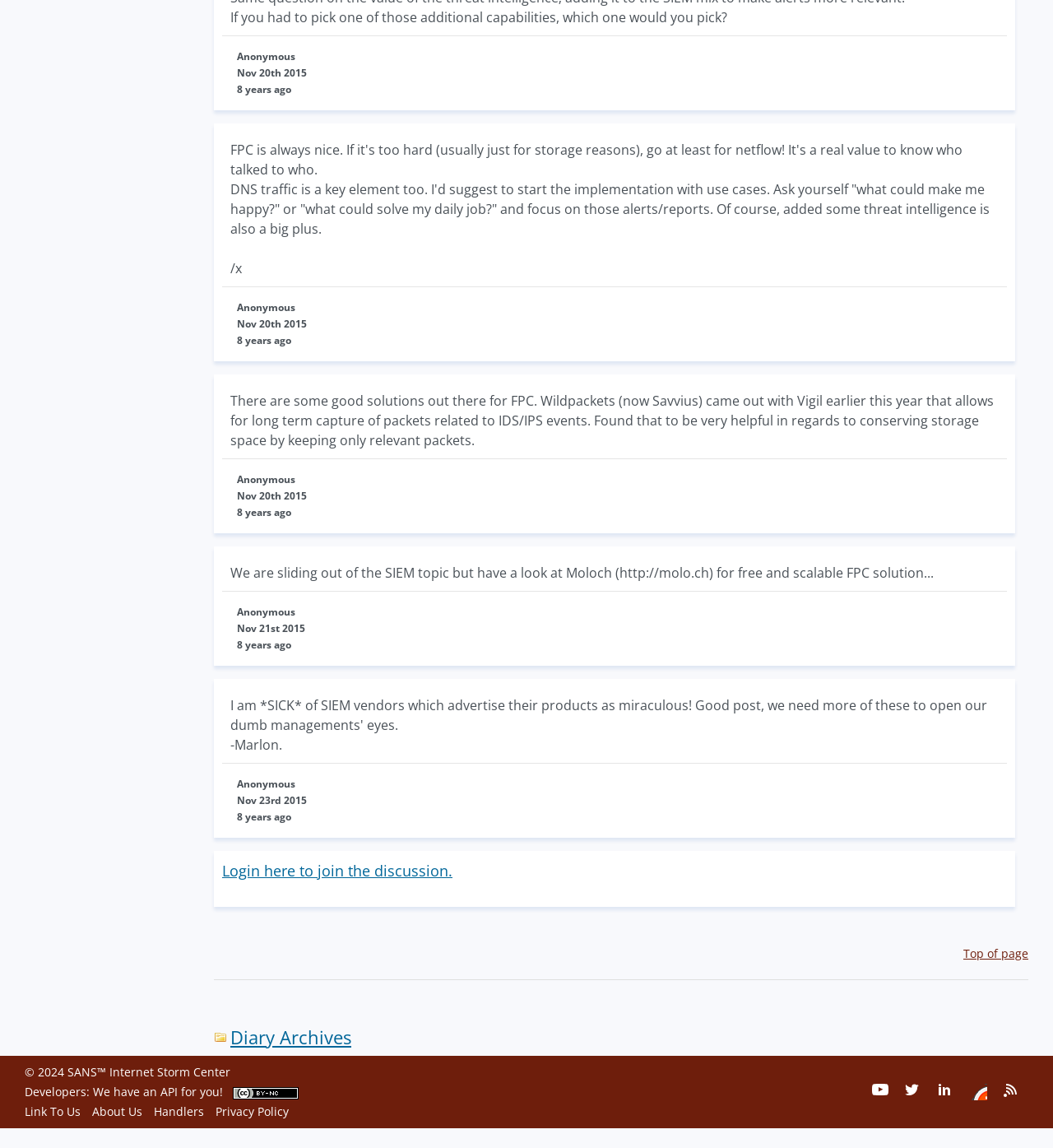Find the bounding box coordinates for the area that should be clicked to accomplish the instruction: "Go to 'Diary Archives'".

[0.203, 0.892, 0.334, 0.914]